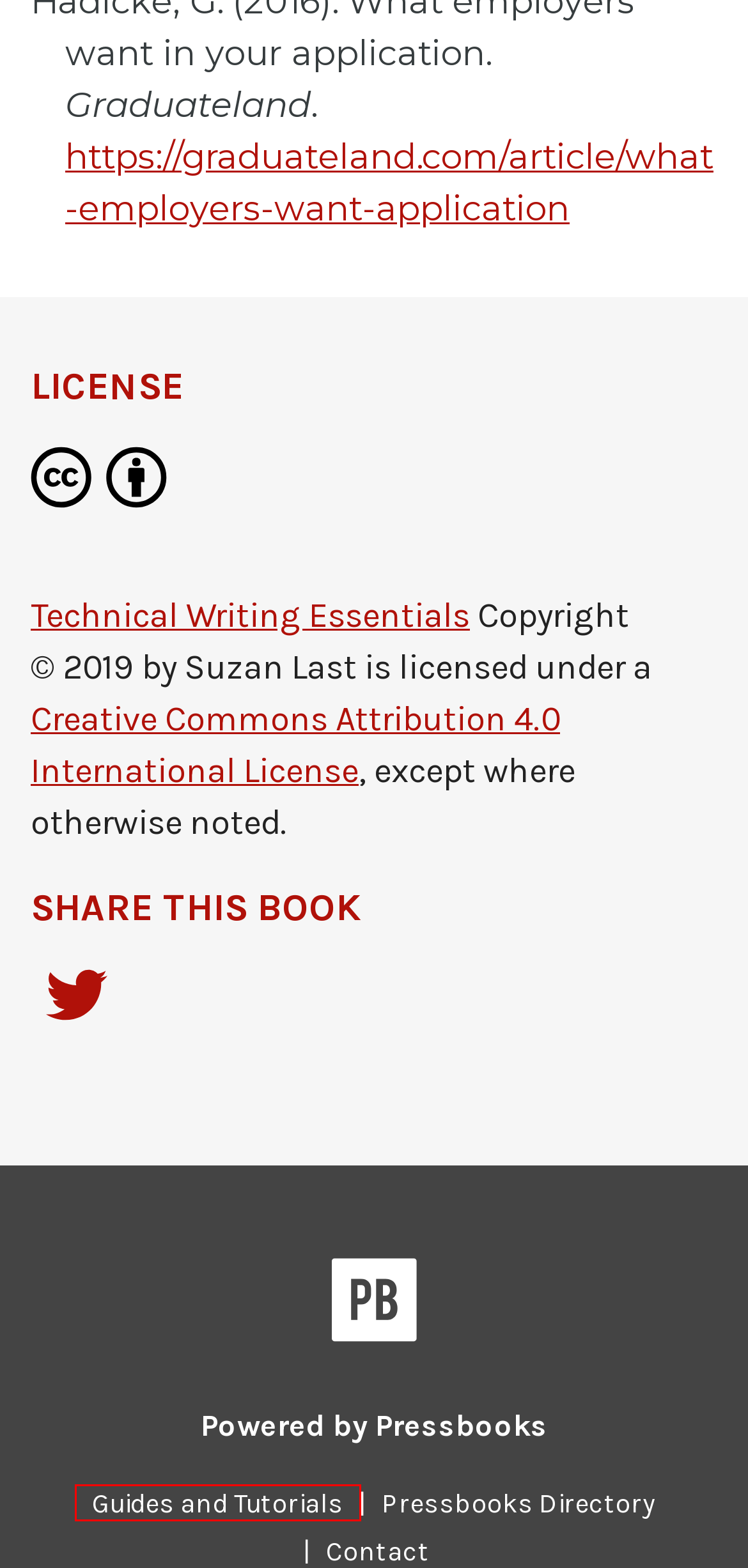Analyze the given webpage screenshot and identify the UI element within the red bounding box. Select the webpage description that best matches what you expect the new webpage to look like after clicking the element. Here are the candidates:
A. Pressbooks | The open book creation platform.
B. Pressbooks Directory
C. Adapt open textbooks with Pressbooks
D. Seneca Polytechnic Pressbooks System – Open Textbooks and More
E. 10.1 Finding a Job – Technical Writing Essentials
F. CC BY 4.0 Deed | Attribution 4.0 International
 | Creative Commons
G. Support guides | Pressbooks
H. 10.2 Résumés and Cover Letters – Technical Writing Essentials

G